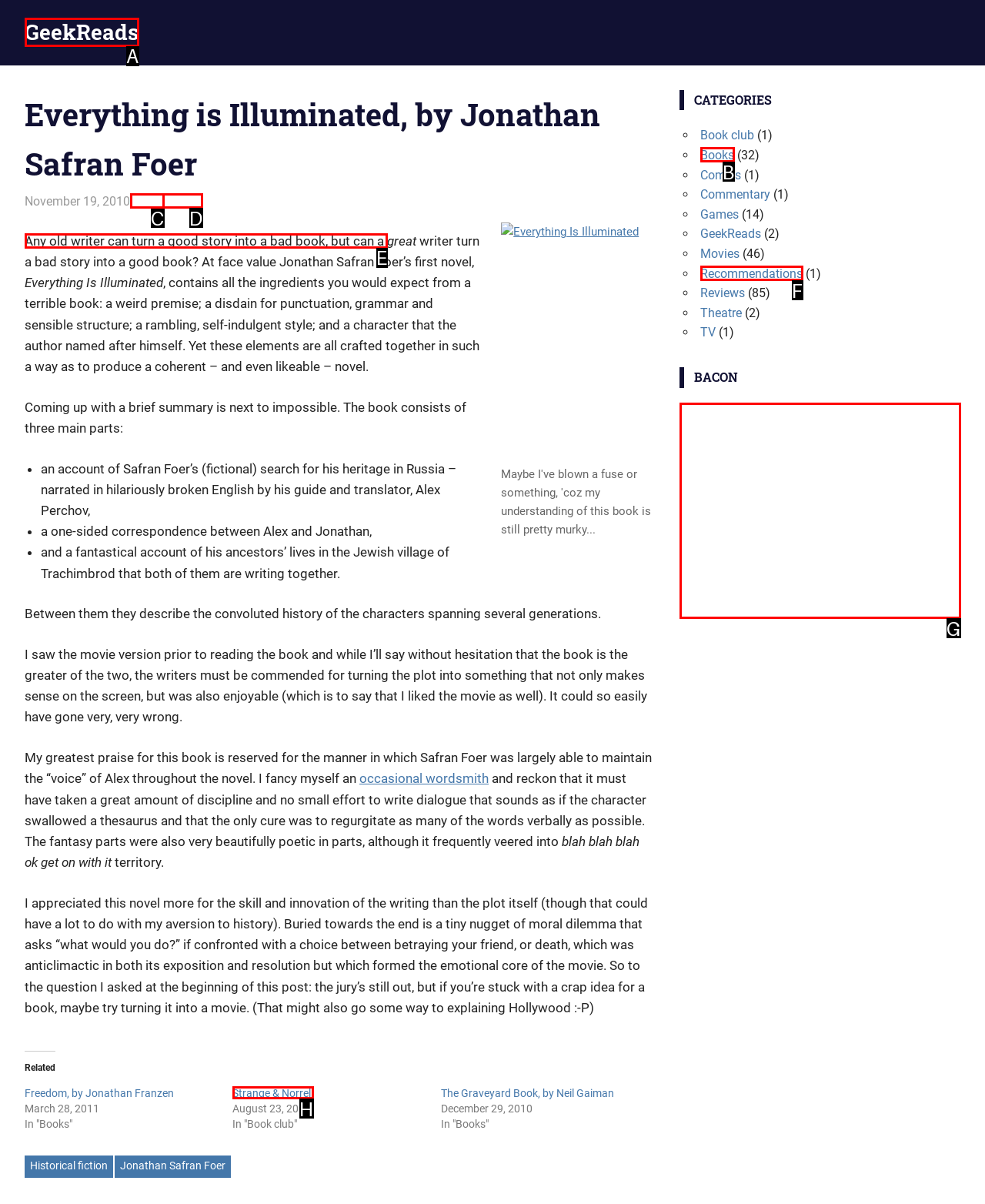Tell me which one HTML element I should click to complete the following task: Read the book review of 'Everything is Illuminated' Answer with the option's letter from the given choices directly.

E